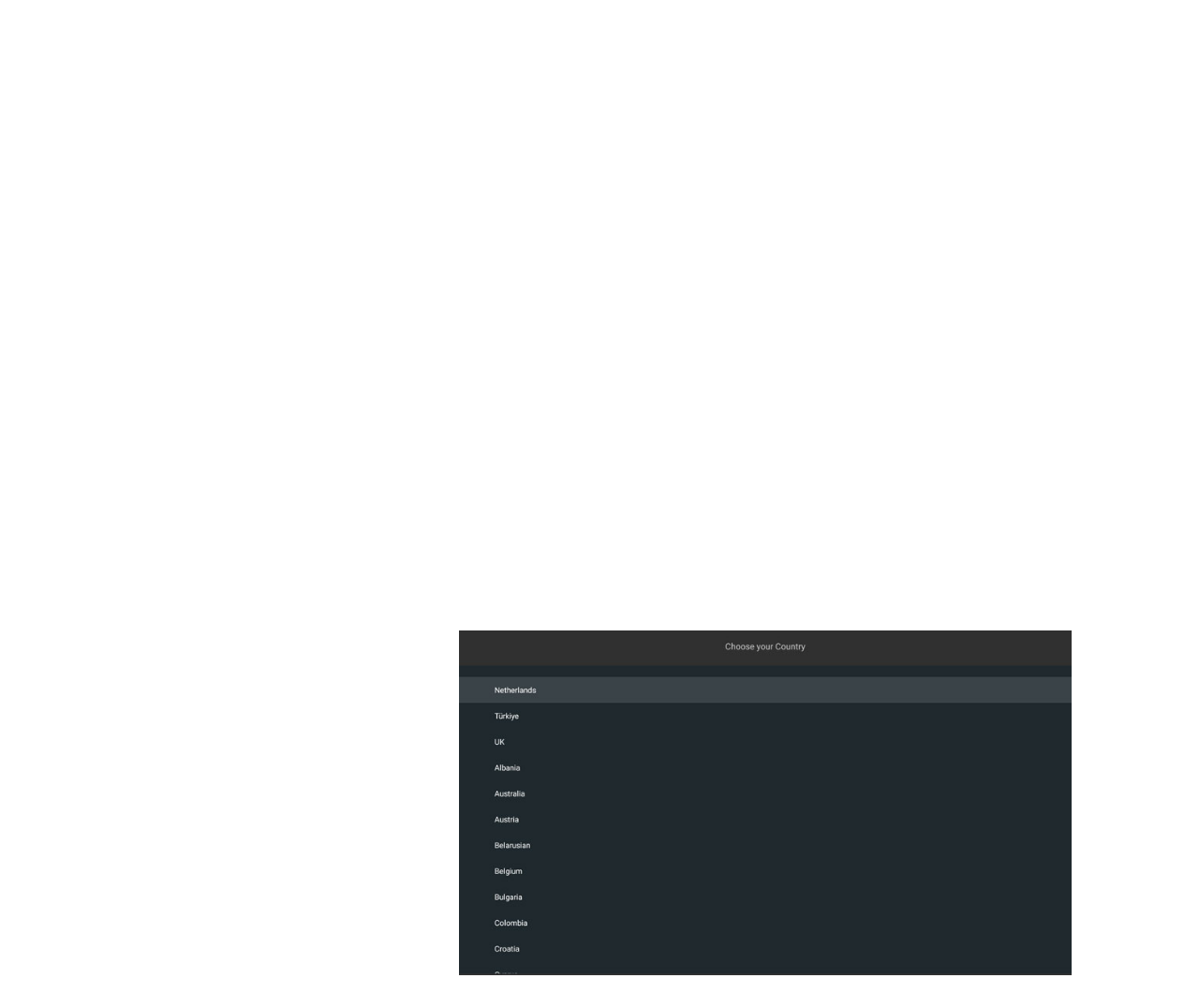Please find the bounding box for the following UI element description. Provide the coordinates in (top-left x, top-left y, bottom-right x, bottom-right y) format, with values between 0 and 1: 03 - Playlists

[0.043, 0.111, 0.355, 0.175]